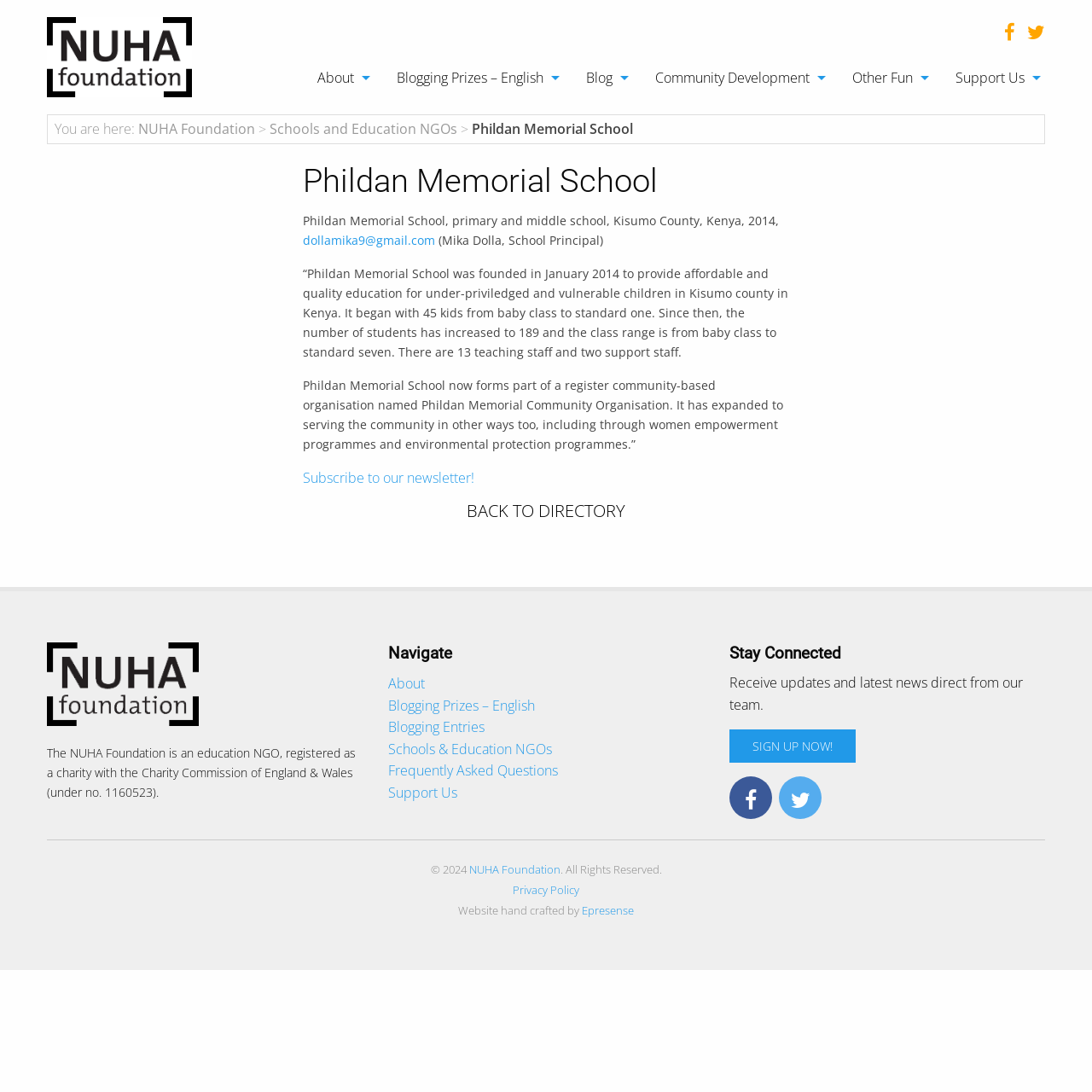Answer the question with a brief word or phrase:
What is the name of the school?

Phildan Memorial School